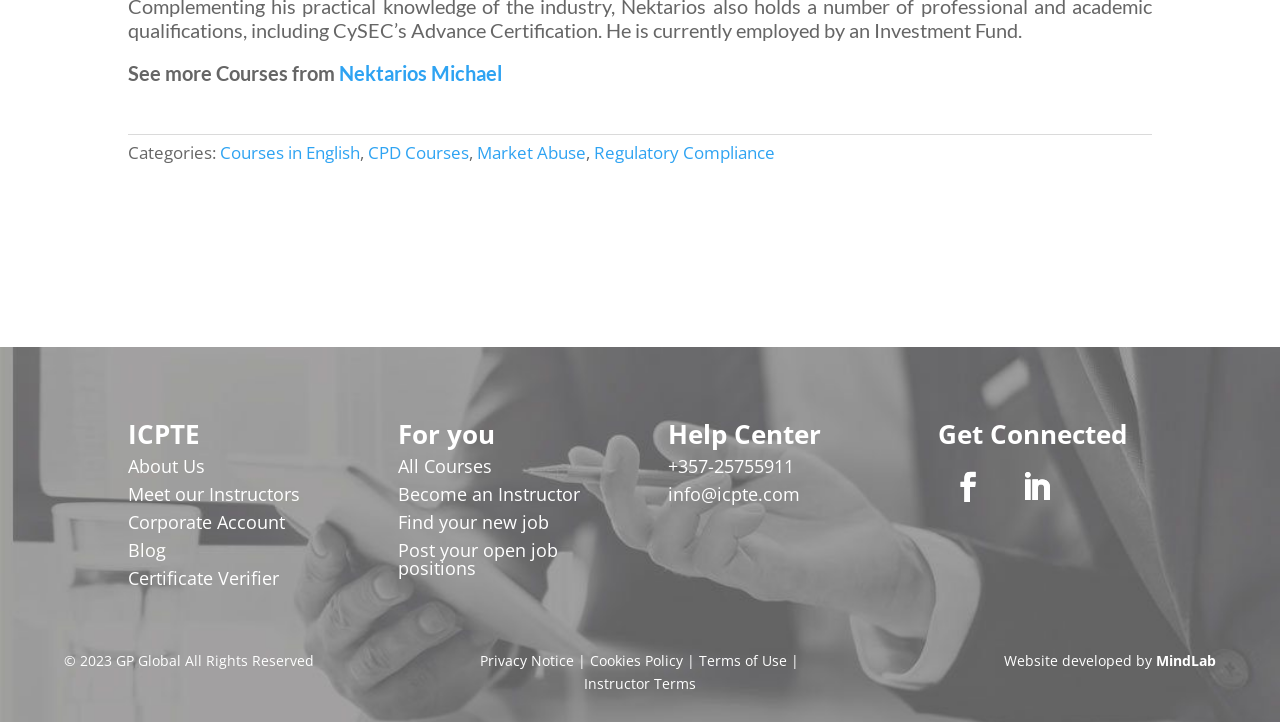Please find the bounding box coordinates of the element that must be clicked to perform the given instruction: "View courses from Nektarios Michael". The coordinates should be four float numbers from 0 to 1, i.e., [left, top, right, bottom].

[0.265, 0.085, 0.392, 0.118]